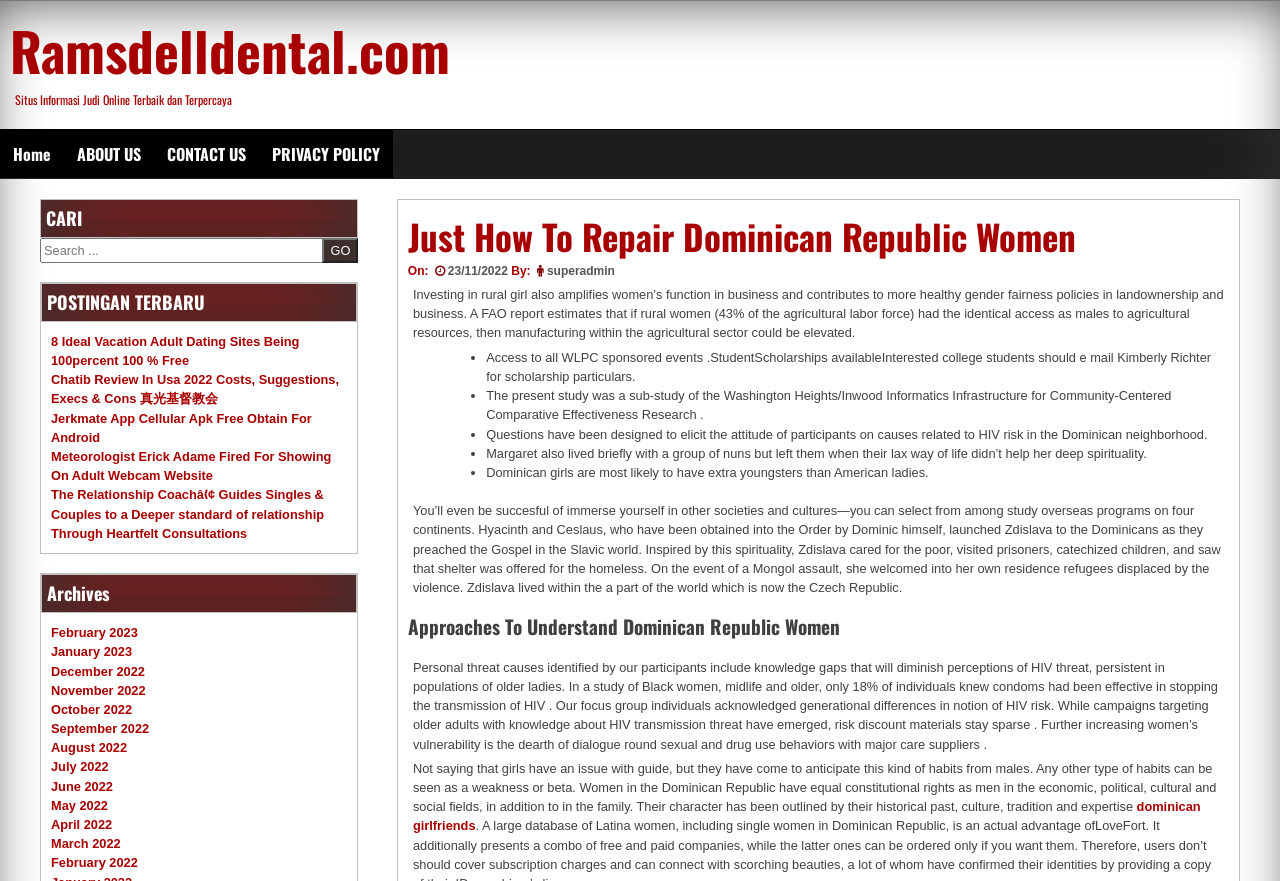Write an elaborate caption that captures the essence of the webpage.

This webpage appears to be a blog or article page focused on the topic of Dominican Republic women. At the top of the page, there is a header section with a link to the website's homepage, "Ramsdelldental.com", and a static text element displaying the title "Situs Informasi Judi Online Terbaik dan Terpercaya". Below this, there is a navigation menu with links to "Home", "ABOUT US", "CONTACT US", and "PRIVACY POLICY".

The main content of the page is divided into several sections. The first section has a heading "Just How To Repair Dominican Republic Women" and displays a brief introduction to the topic. Below this, there is a section with a list of bullet points, each describing a different aspect of Dominican Republic women, such as their role in business and their access to agricultural resources.

The next section has a heading "Approaches To Understand Dominican Republic Women" and appears to discuss various approaches to understanding these women, including their personal risk factors and generational differences in perception of HIV risk.

The page also features a search bar at the top right corner, with a button labeled "GO". Below this, there are several sections with headings "CARI", "POSTINGAN TERBARU", and "Archives", which appear to be related to the website's content and organization.

Throughout the page, there are several links to other articles or pages, including "dominican girlfriends" and various archived posts from different months. The overall layout of the page is dense and text-heavy, with a focus on providing information and resources related to Dominican Republic women.